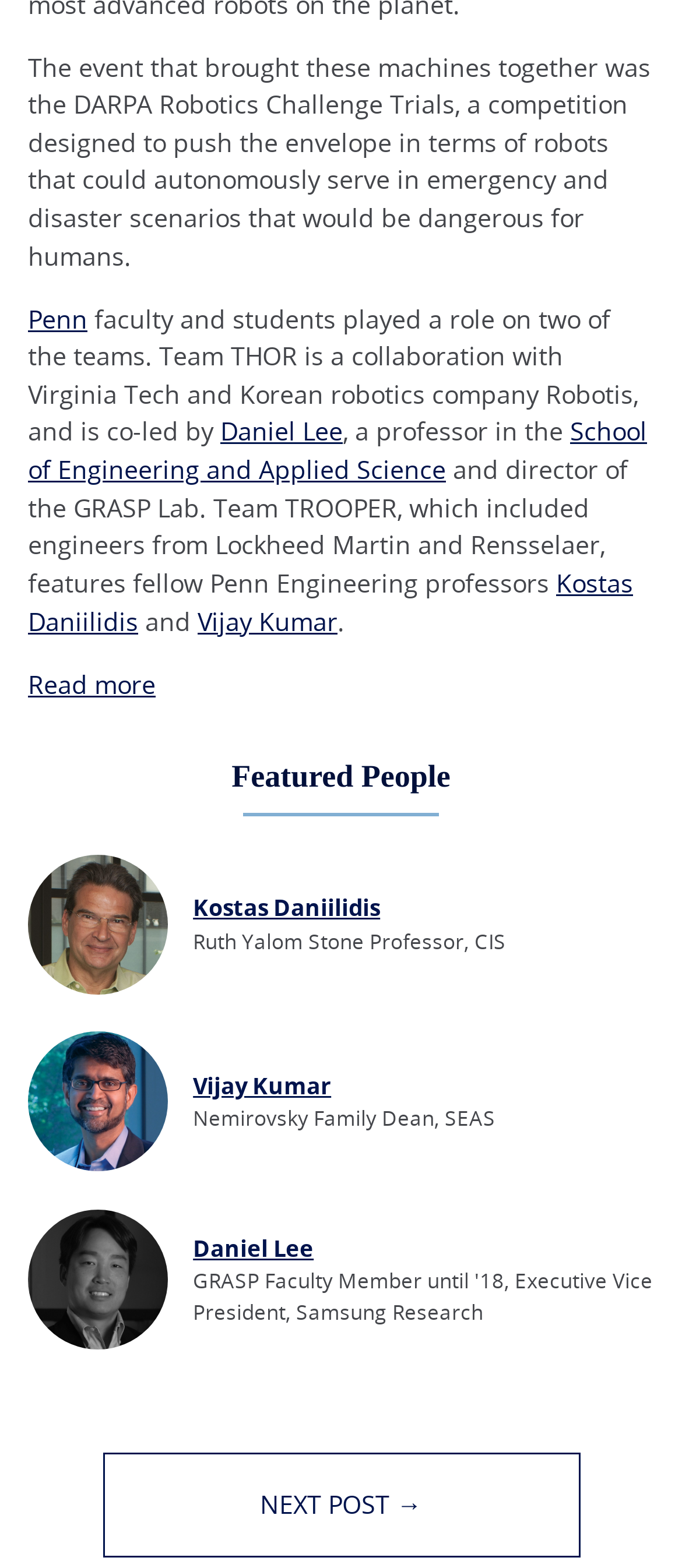Please specify the bounding box coordinates of the clickable region to carry out the following instruction: "Go to the next post". The coordinates should be four float numbers between 0 and 1, in the format [left, top, right, bottom].

[0.15, 0.927, 0.85, 0.993]